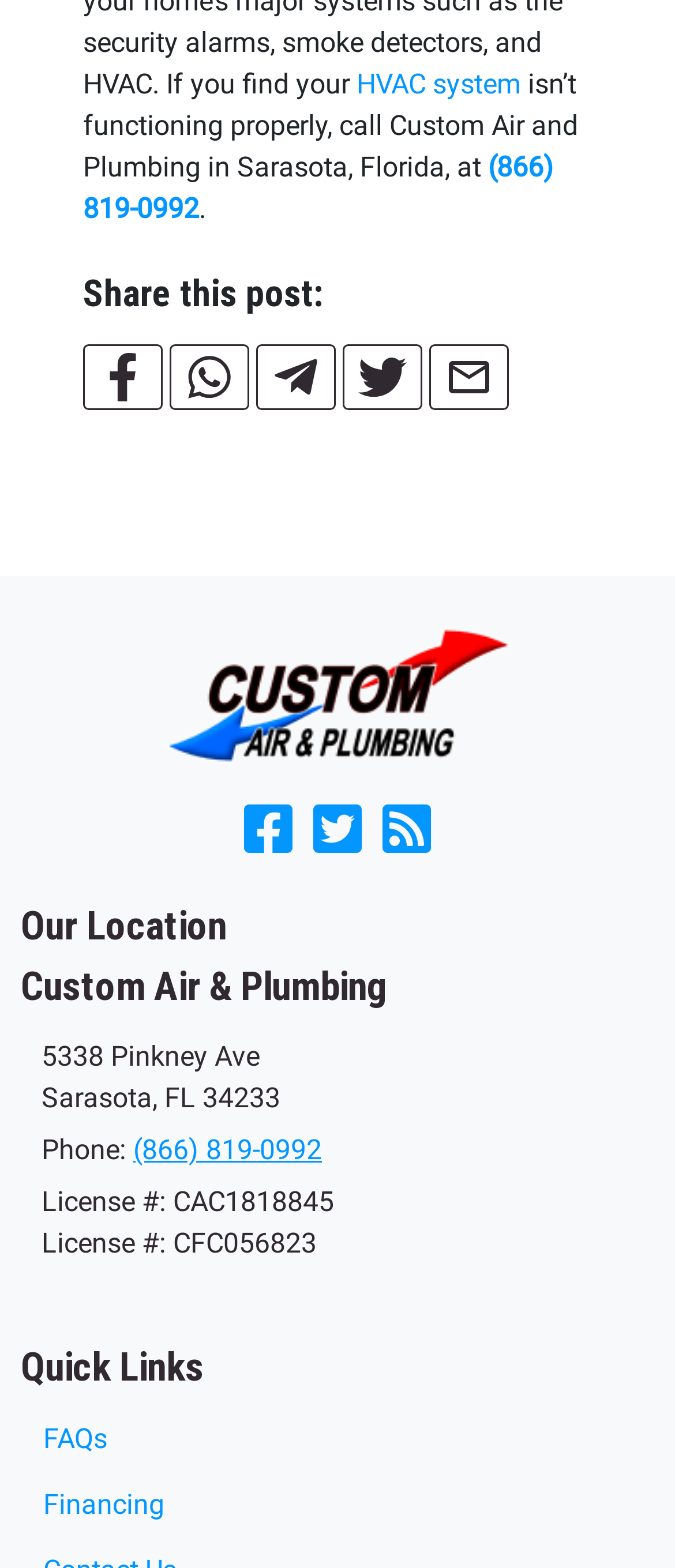Answer the following query concisely with a single word or phrase:
How many social media links are available?

3